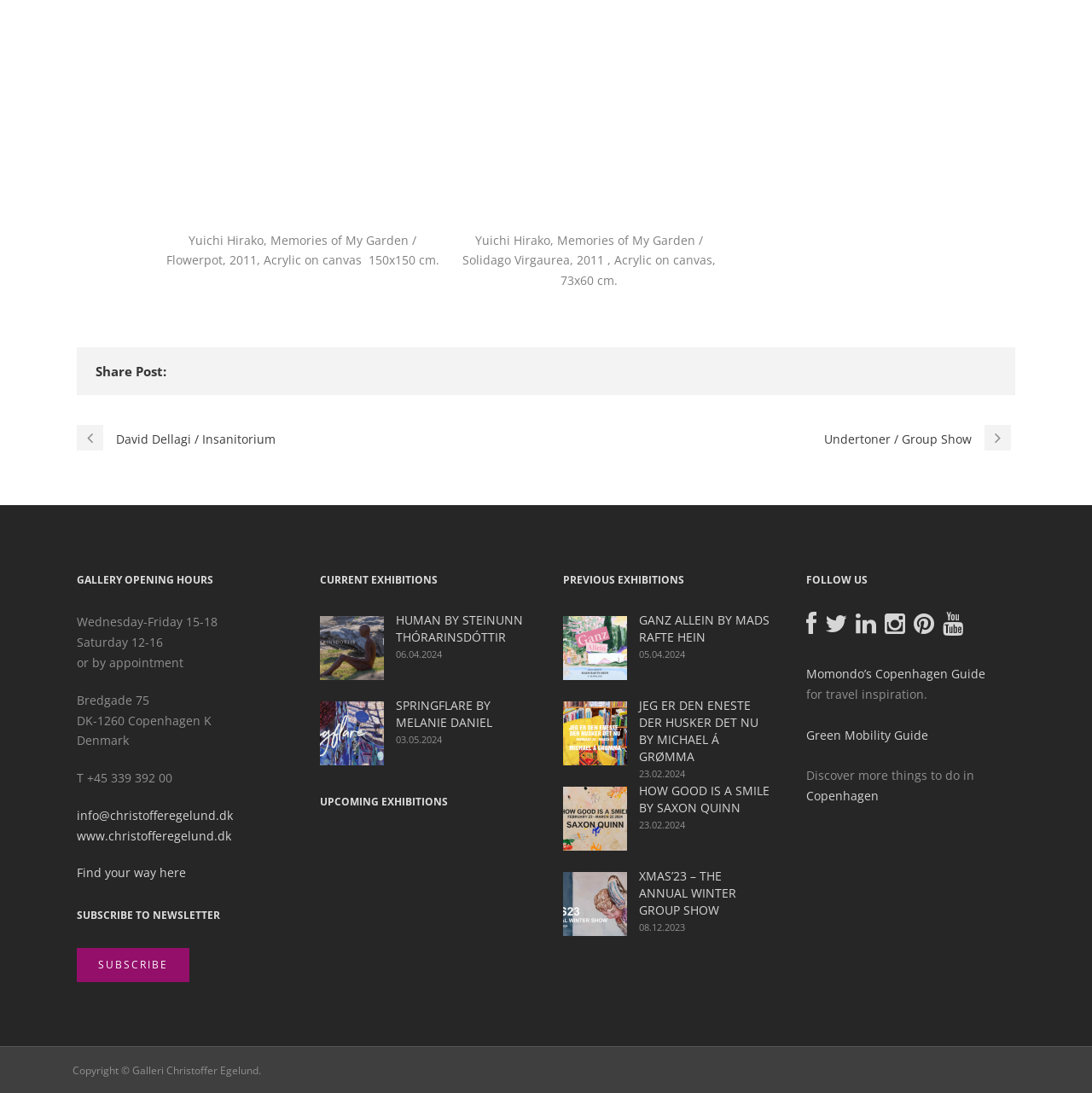Please identify the bounding box coordinates for the region that you need to click to follow this instruction: "View exhibition details of Yuichi Hirako, Memories of My Garden / Flowerpot".

[0.152, 0.212, 0.402, 0.245]